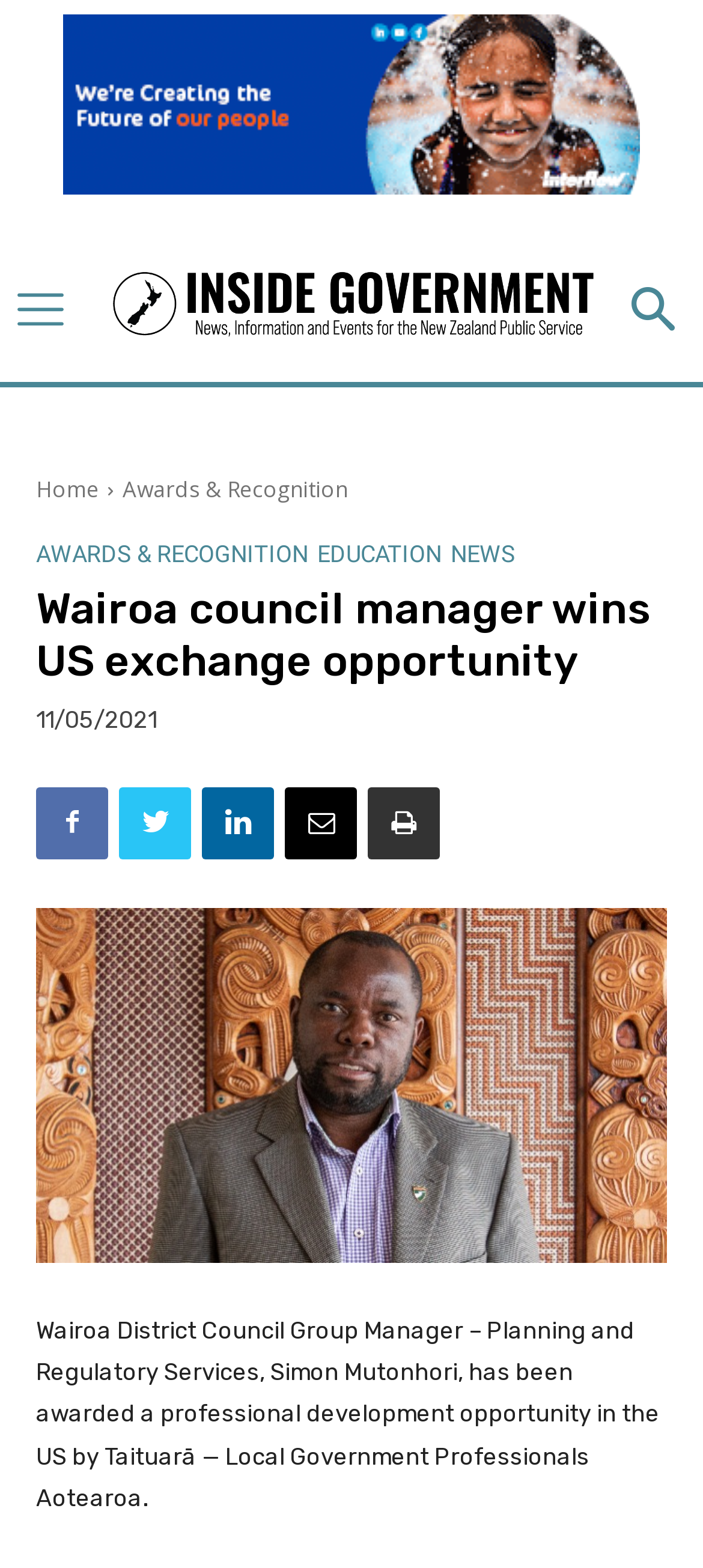Specify the bounding box coordinates of the region I need to click to perform the following instruction: "View Awards & Recognition". The coordinates must be four float numbers in the range of 0 to 1, i.e., [left, top, right, bottom].

[0.174, 0.302, 0.495, 0.322]